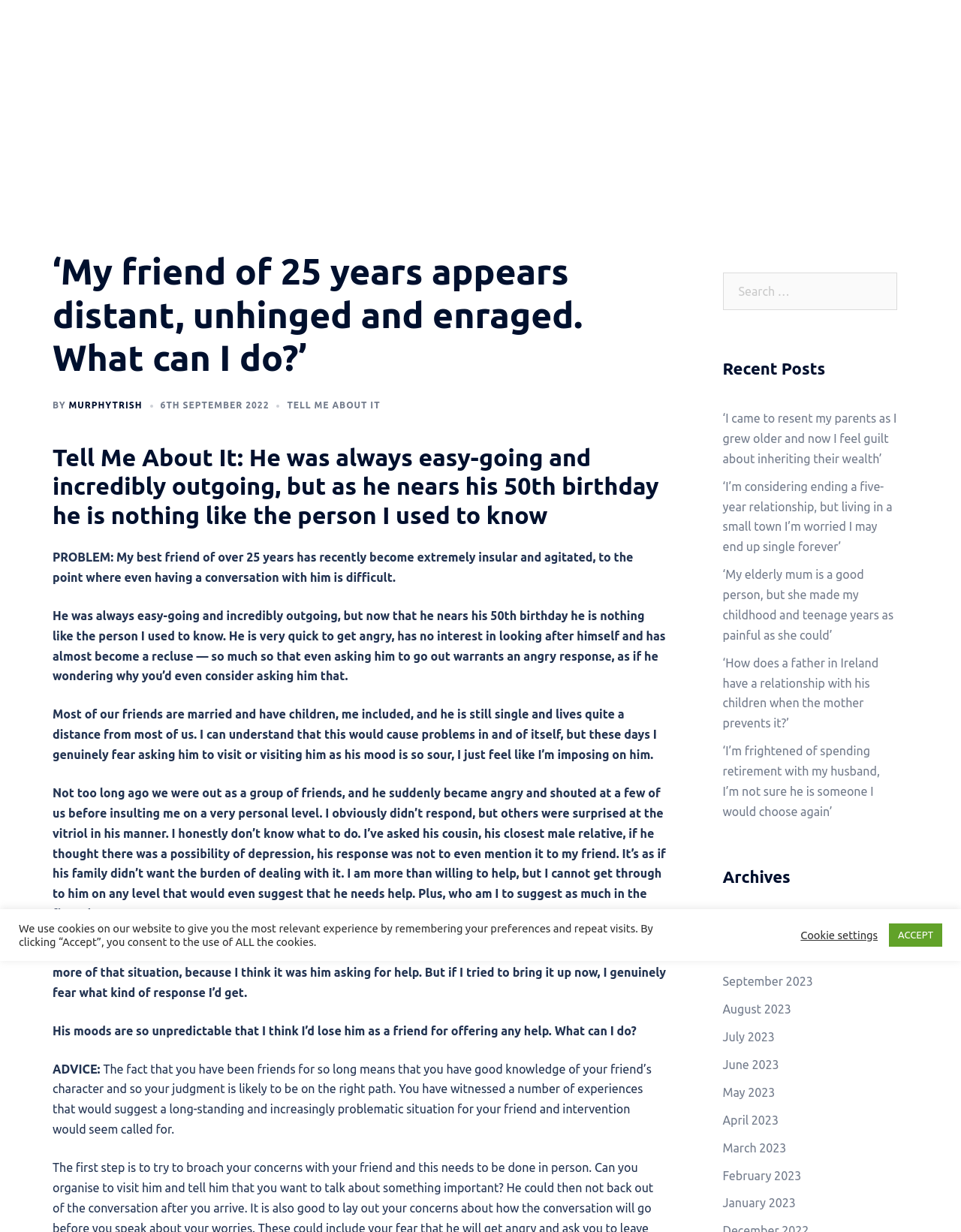Find the bounding box coordinates of the element to click in order to complete the given instruction: "Read the 'Recent Posts'."

[0.752, 0.291, 0.934, 0.322]